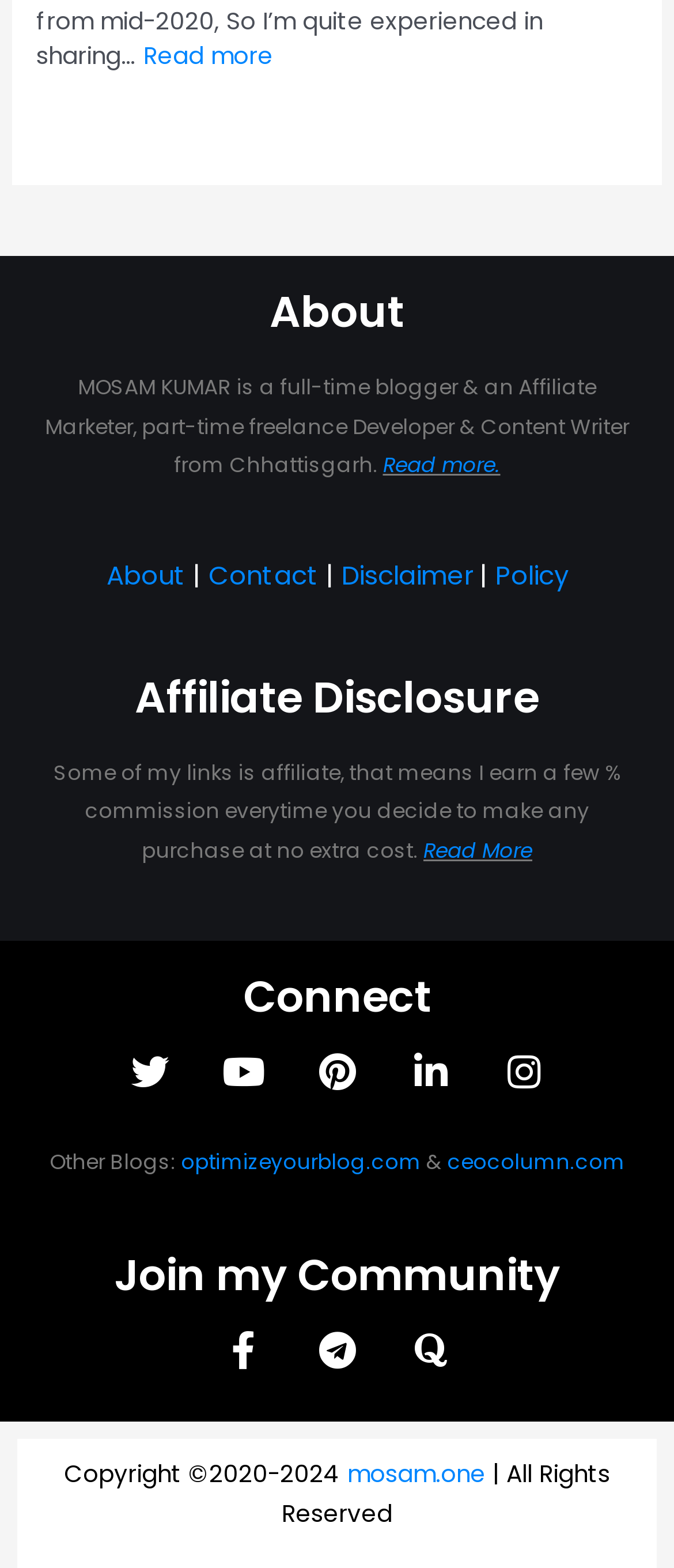Show the bounding box coordinates for the HTML element as described: "Contact".

[0.309, 0.355, 0.473, 0.378]